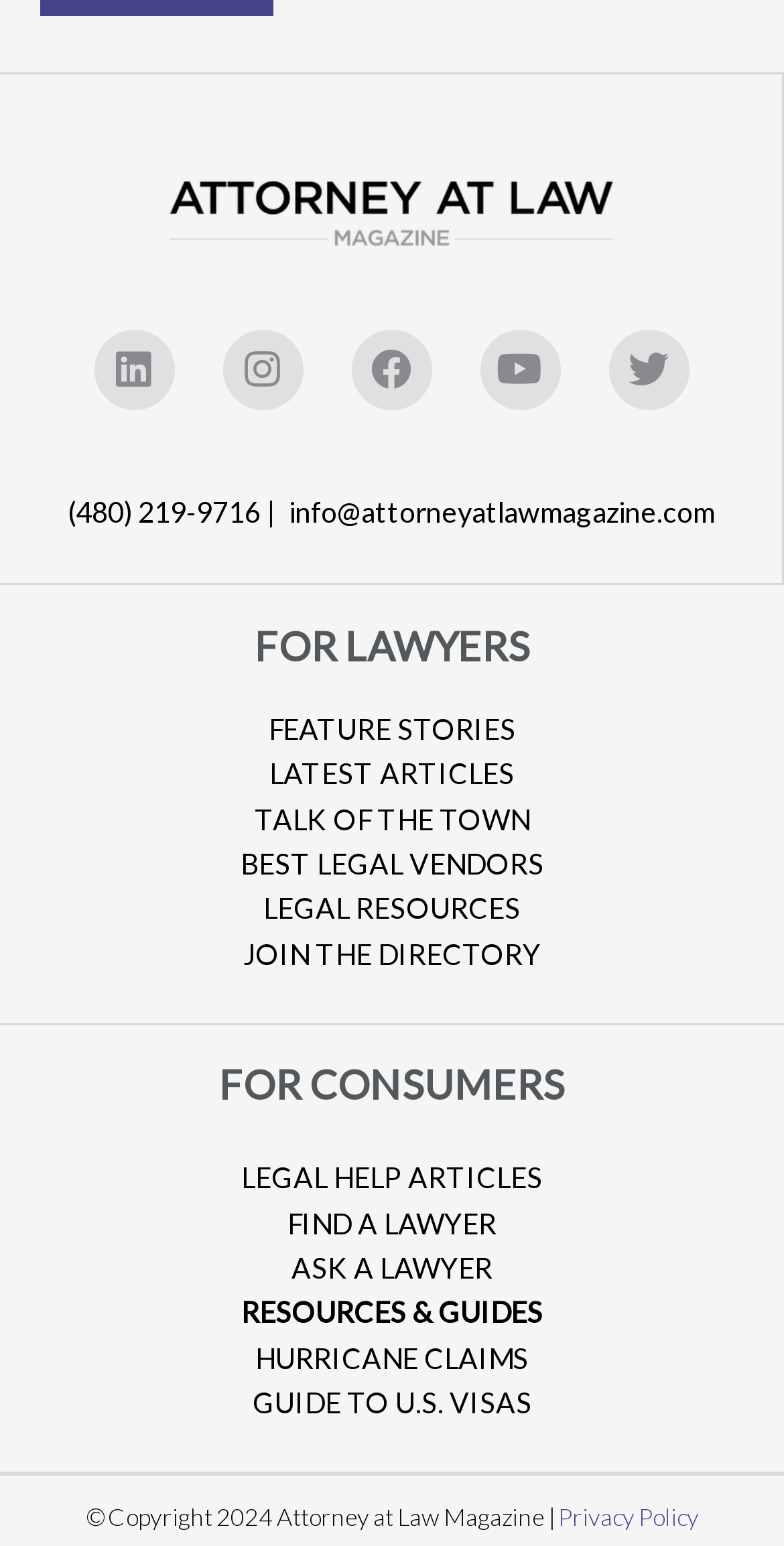What is the logo of the website?
We need a detailed and meticulous answer to the question.

The logo of the website is located at the top left corner of the webpage, and it is an image with the text 'Attorney at Law Magazine'.